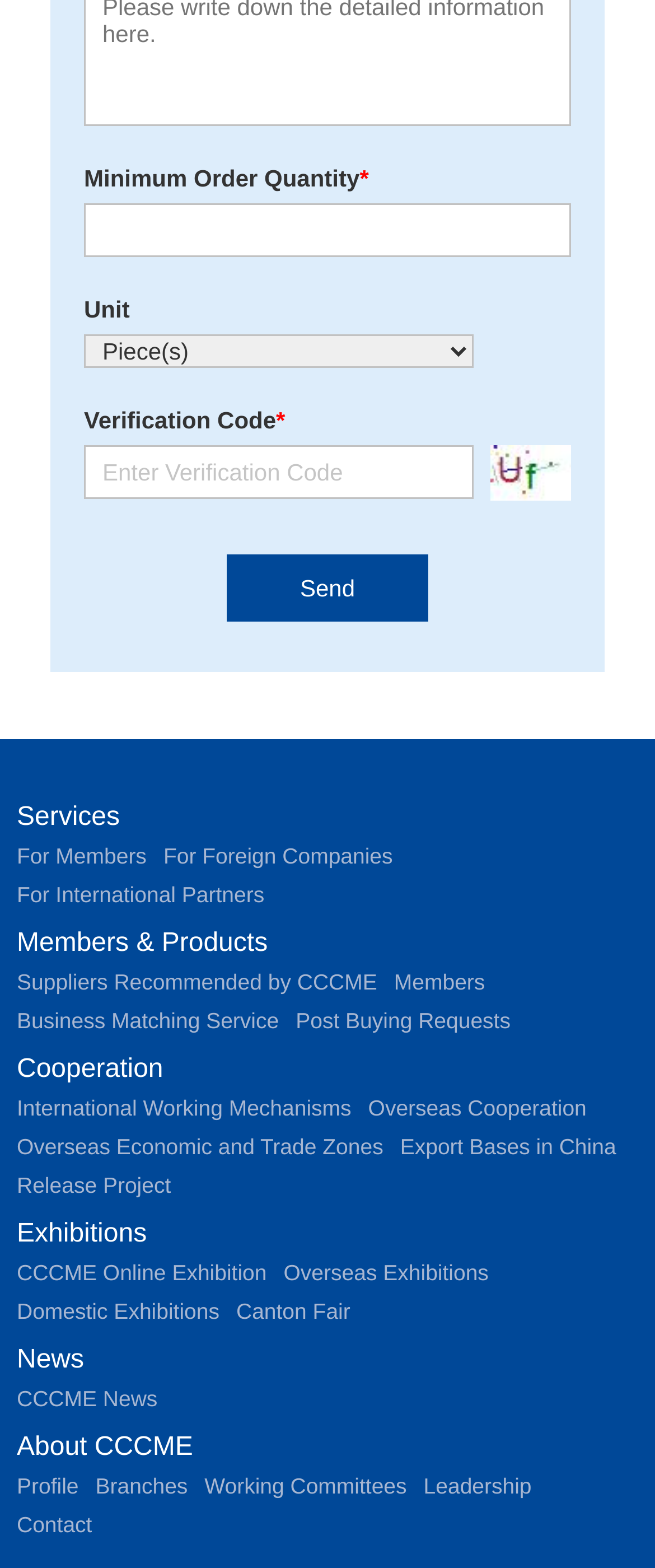What is the function of the 'Send' button?
Refer to the image and give a detailed answer to the query.

The 'Send' button is likely used to send some information or request, possibly related to the minimum order quantity and verification code fields. However, the exact function of the button is not specified on the webpage.